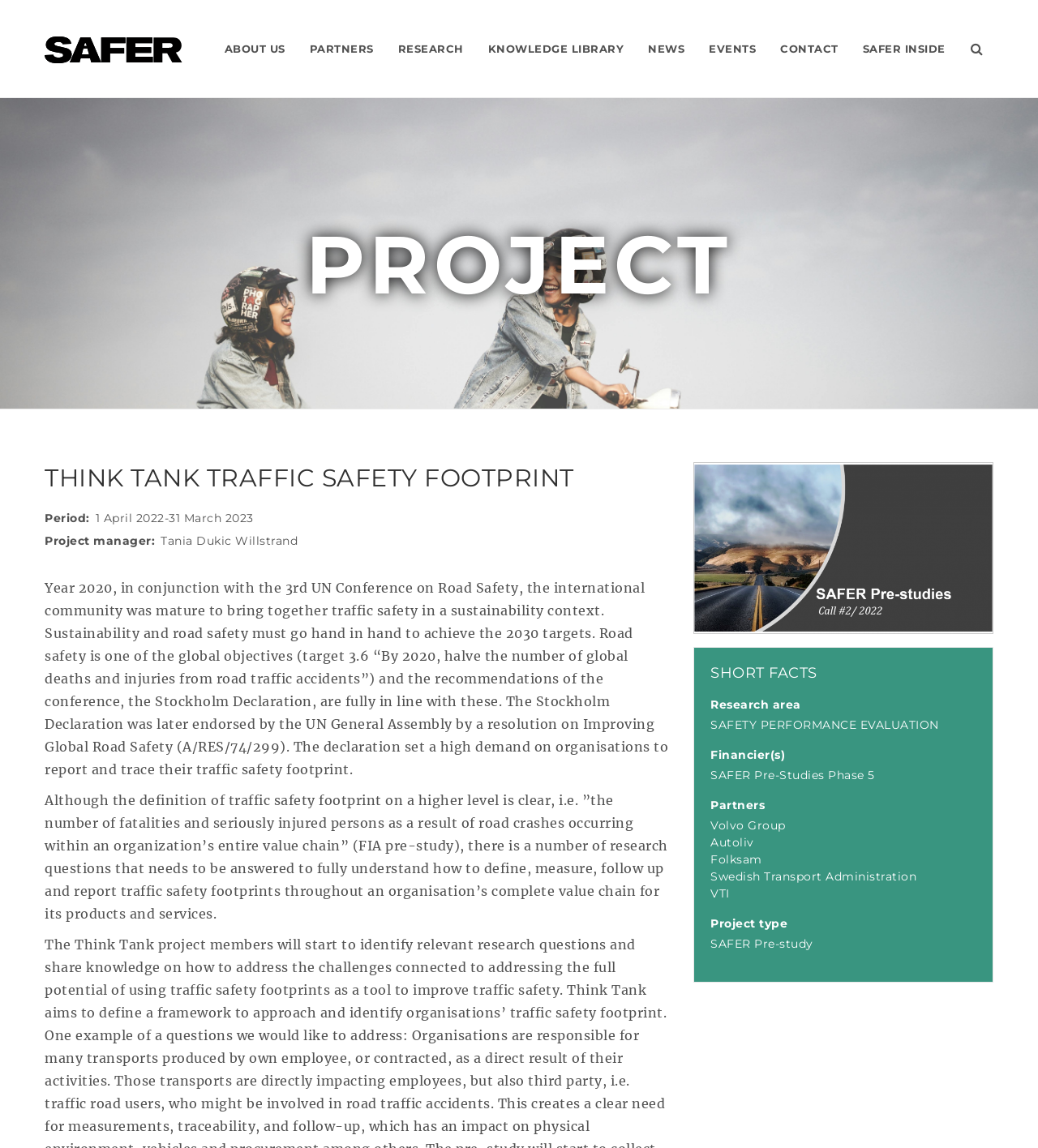What is the type of this project?
Please respond to the question with as much detail as possible.

I found the project type by looking at the section with the heading 'SHORT FACTS' and finding the text 'Project type' followed by the answer 'SAFER Pre-study'.